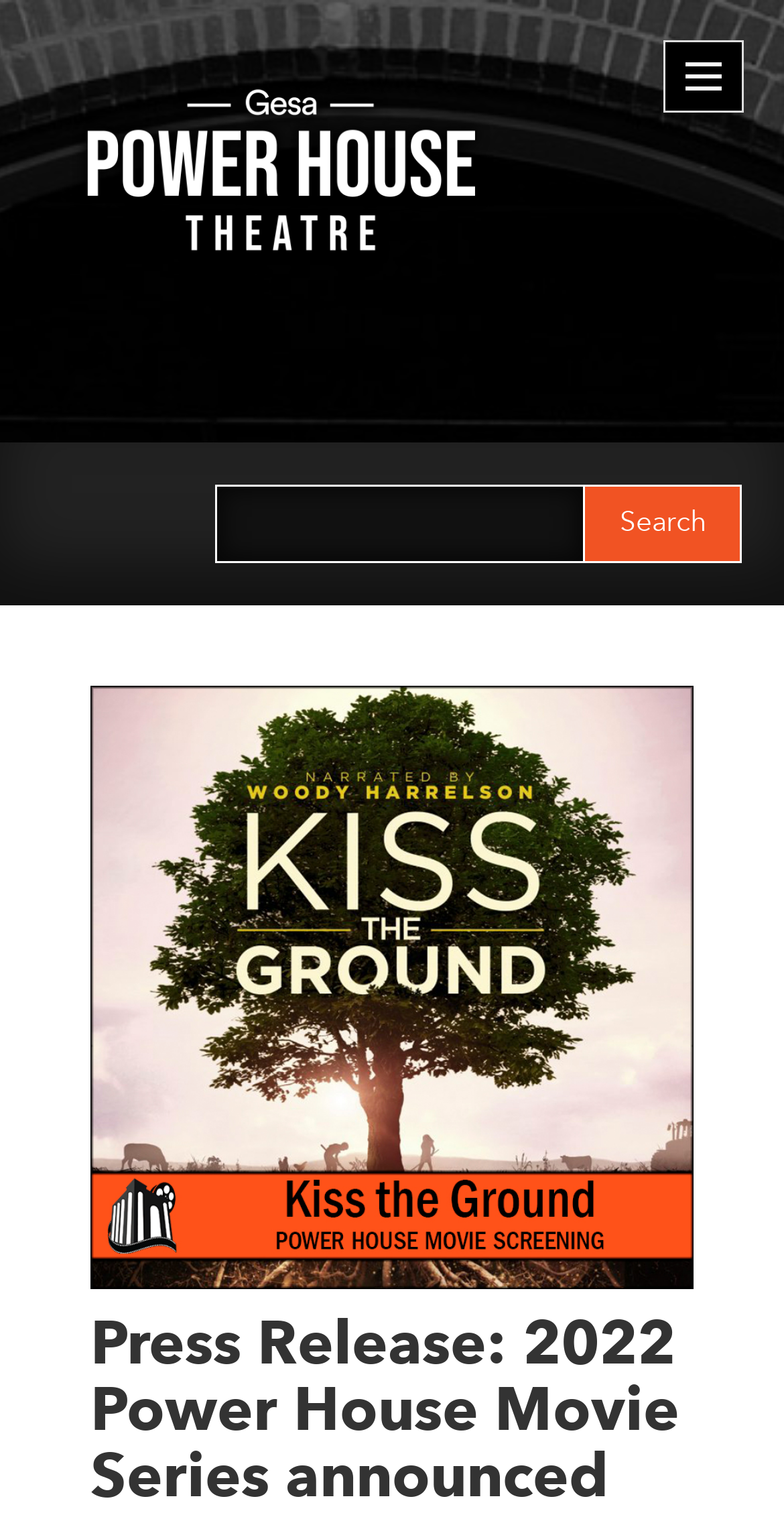Please determine the bounding box of the UI element that matches this description: Toggle navigation. The coordinates should be given as (top-left x, top-left y, bottom-right x, bottom-right y), with all values between 0 and 1.

[0.846, 0.027, 0.949, 0.074]